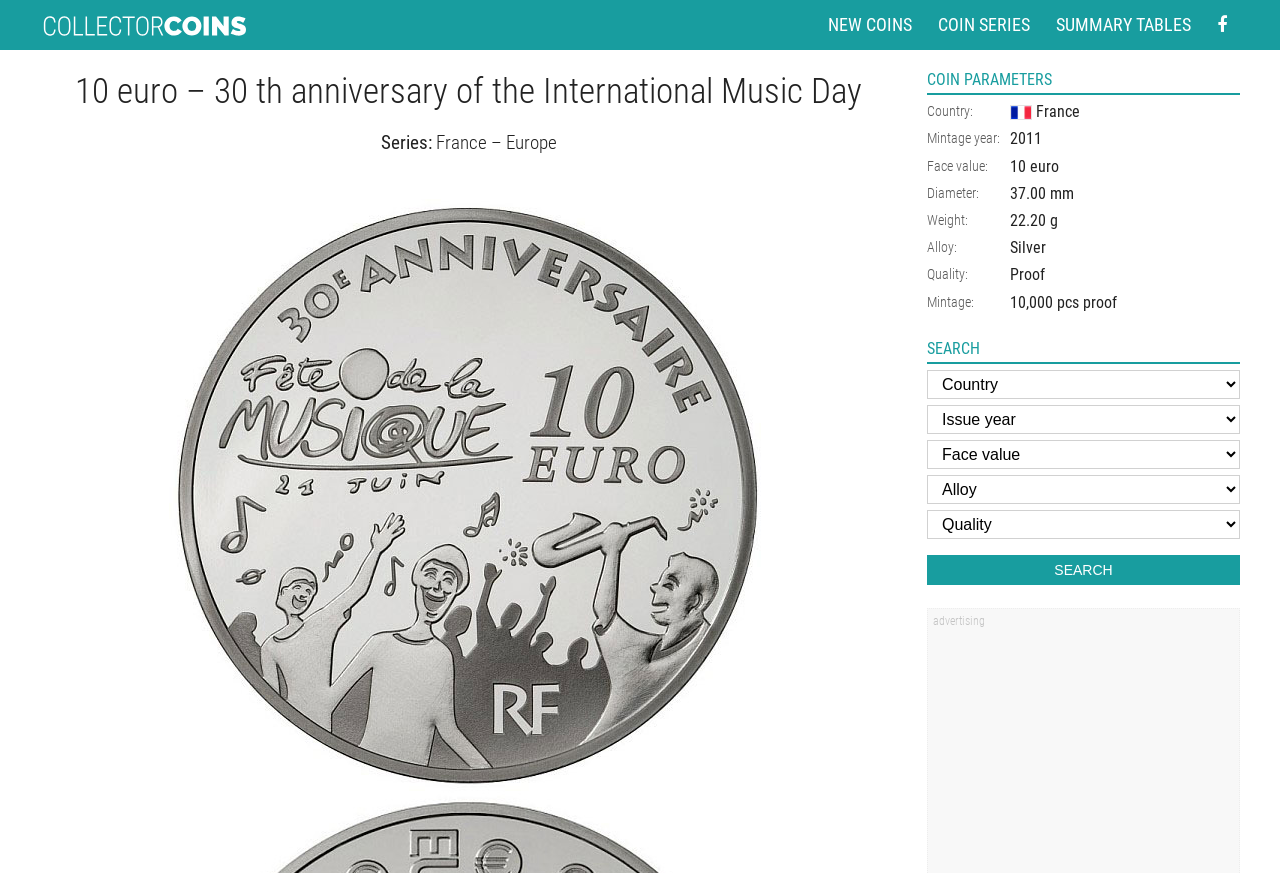Describe all visible elements and their arrangement on the webpage.

This webpage is about a 10 euro coin from France, issued in 2011, commemorating the 30th anniversary of International Music Day. The coin is of Proof quality.

At the top of the page, there are several links, including "Collector and commemorative coins", "NEW COINS", "COIN SERIES", and "SUMMARY TABLES", which are aligned horizontally. To the right of these links, there is a search icon.

Below the links, there are two headings: "10 euro – 30 th anniversary of the International Music Day" and "Series: France – Europe". The second heading has a link to "France – Europe".

On the right side of the page, there is a complementary section with a heading "COIN PARAMETERS". Below this heading, there is a table with several rows, each containing information about the coin, such as country, mintage year, face value, diameter, weight, alloy, quality, and mintage. Each row has a row header and a grid cell with the corresponding information.

Below the table, there is a search section with a heading "SEARCH". This section has several comboboxes for filtering by country, face value, alloy, and quality, and a search button.

Overall, the webpage provides detailed information about the 10 euro coin, including its parameters and characteristics, and offers a search function to filter coins by various criteria.